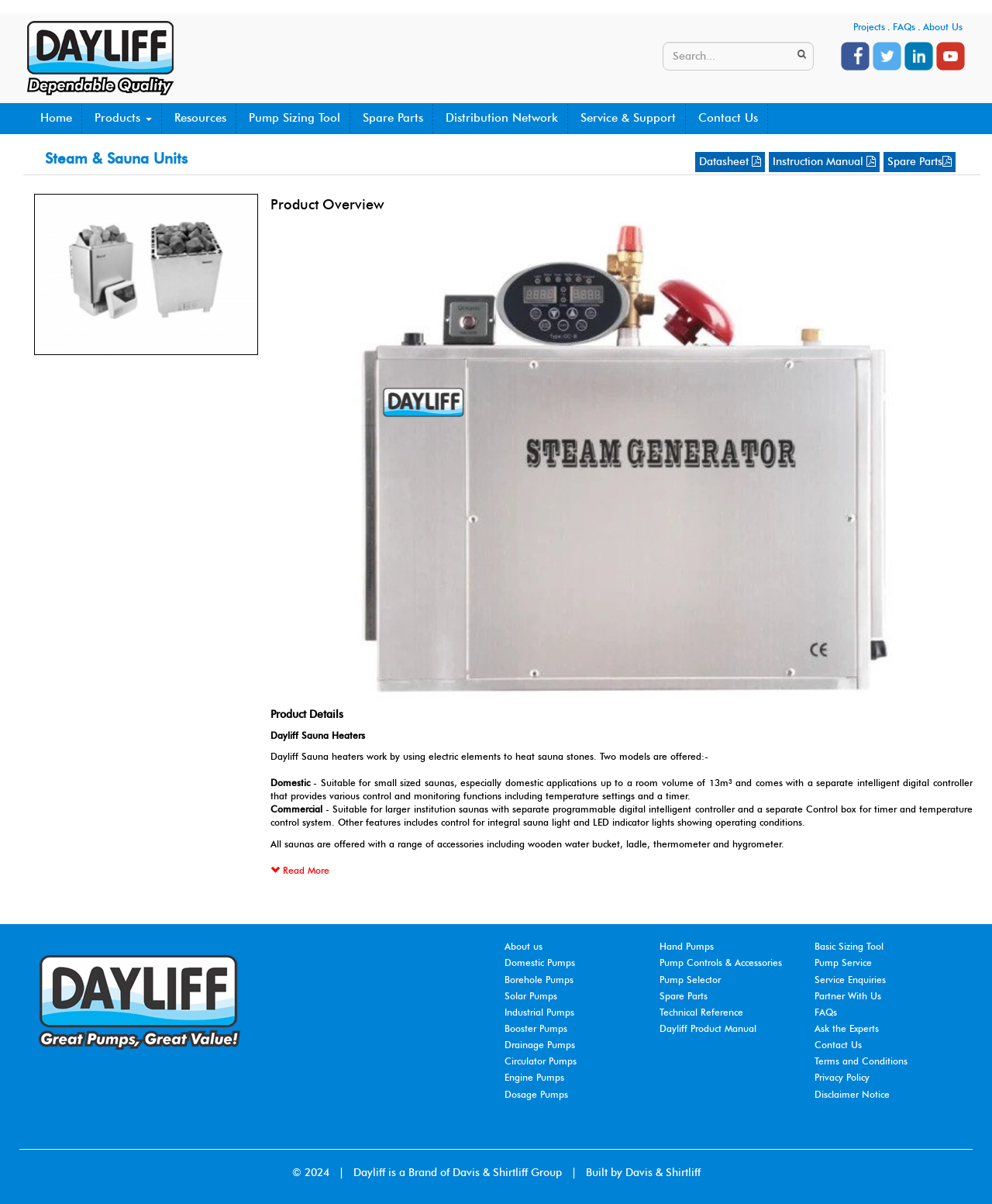Answer the question below in one word or phrase:
What is the function of the demand switch in DAYLIFF Steam Generators?

Extends steam release for 30min